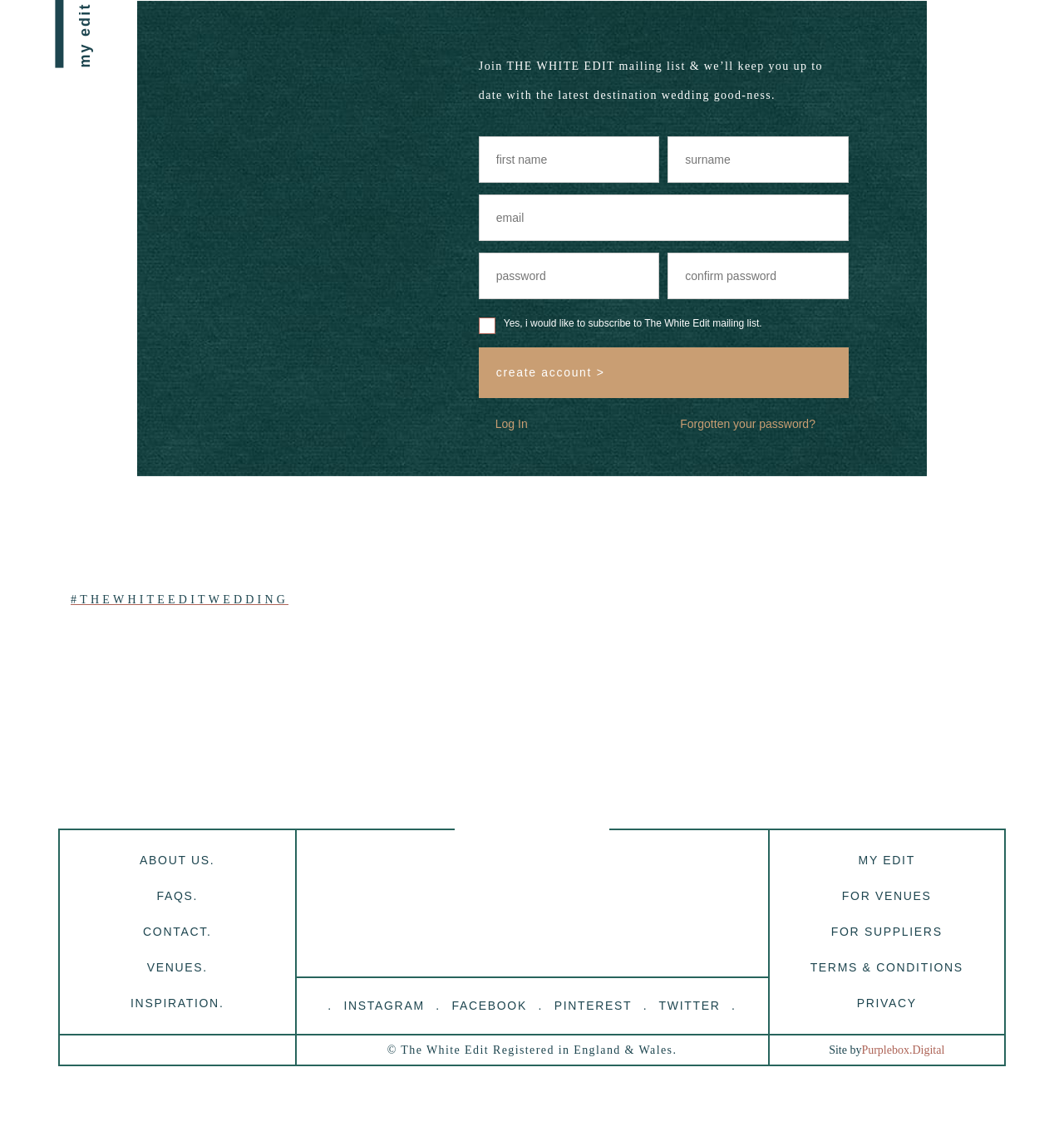Locate the bounding box of the UI element described by: "Nicholas + Laura 💘​​​​​​​​​A" in the given webpage screenshot.

[0.066, 0.562, 0.198, 0.63]